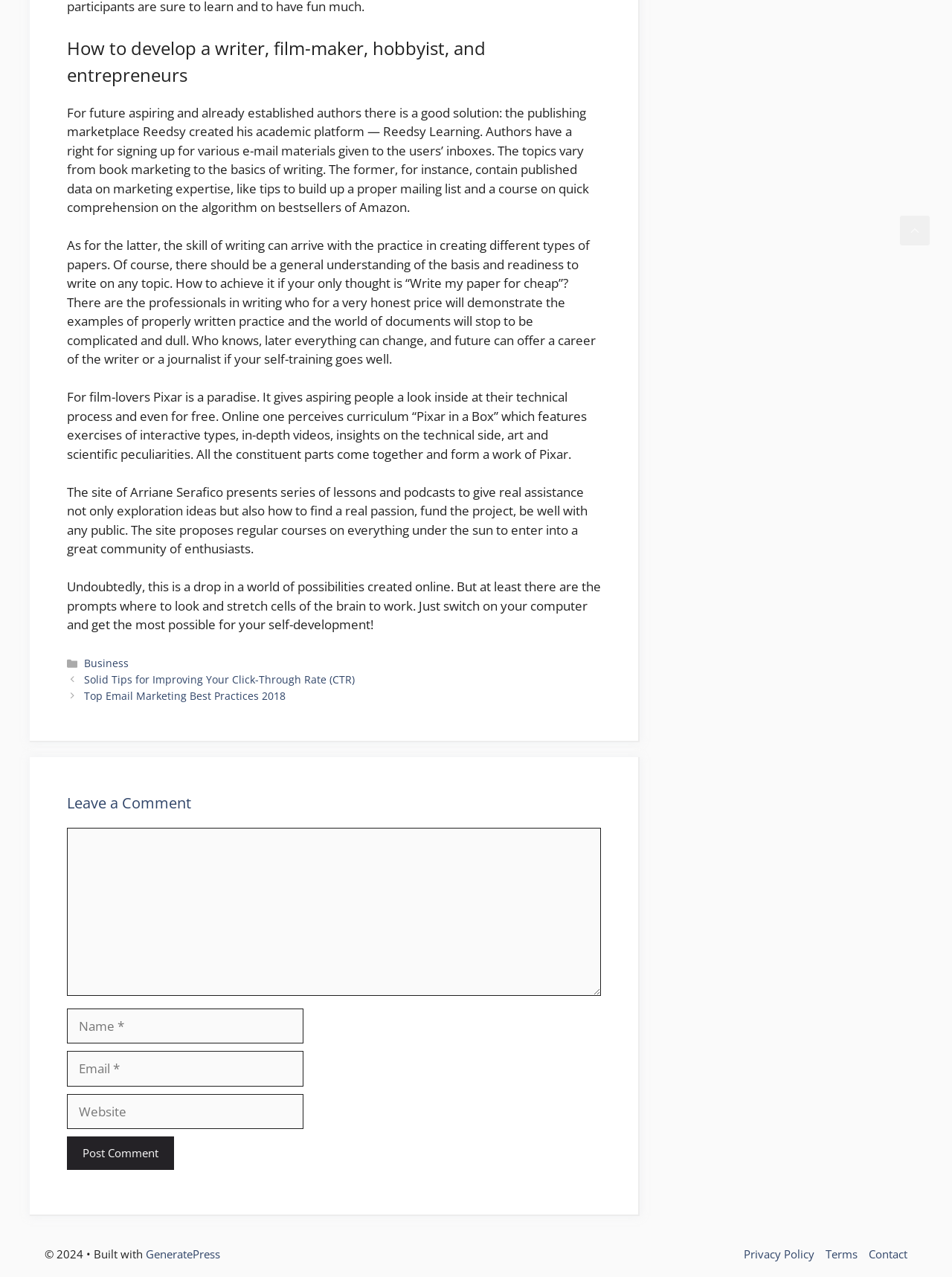Based on the image, give a detailed response to the question: What can be found in the footer section?

The footer section of the webpage contains various elements, including 'Categories', 'Posts', and links to 'Business', 'Solid Tips for Improving Your Click-Through Rate (CTR)', and 'Top Email Marketing Best Practices 2018'.